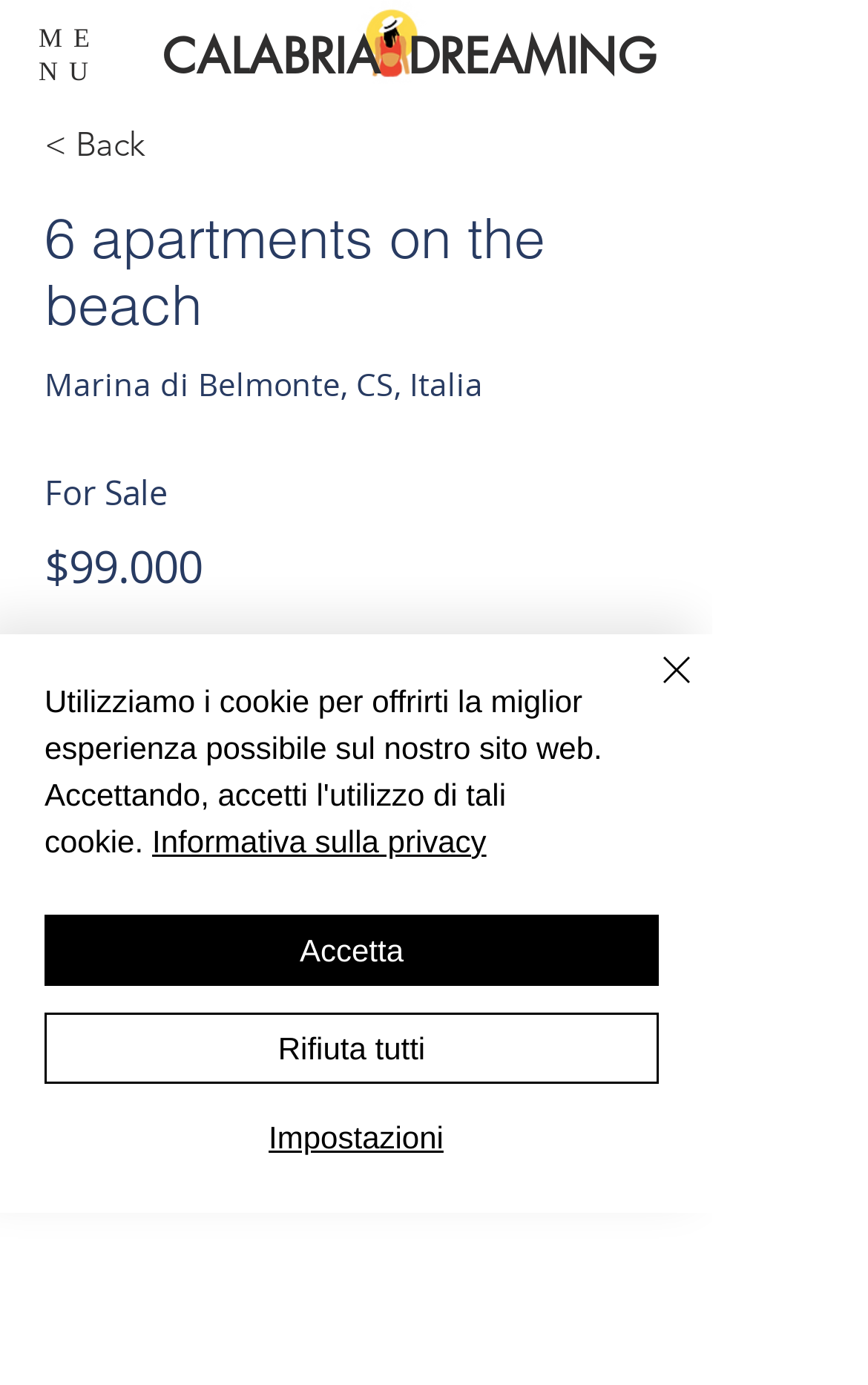Analyze the image and answer the question with as much detail as possible: 
Where are the apartments located?

I found the StaticText element 'Marina di Belmonte, CS, Italia' which is located below the heading '6 apartments on the beach', indicating that the apartments are located in Marina di Belmonte, CS, Italia.